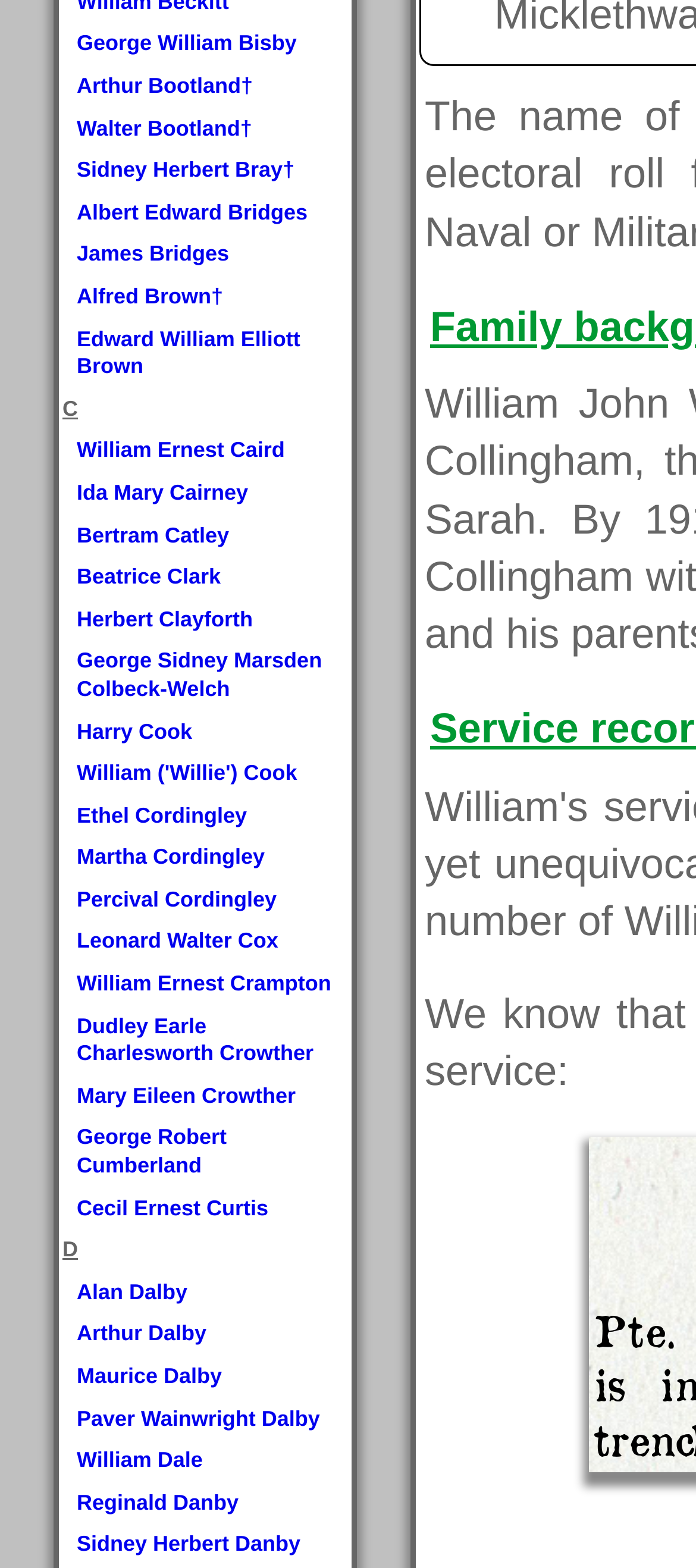Find the bounding box coordinates of the element to click in order to complete the given instruction: "Read about William Ernest Crampton."

[0.11, 0.619, 0.476, 0.635]